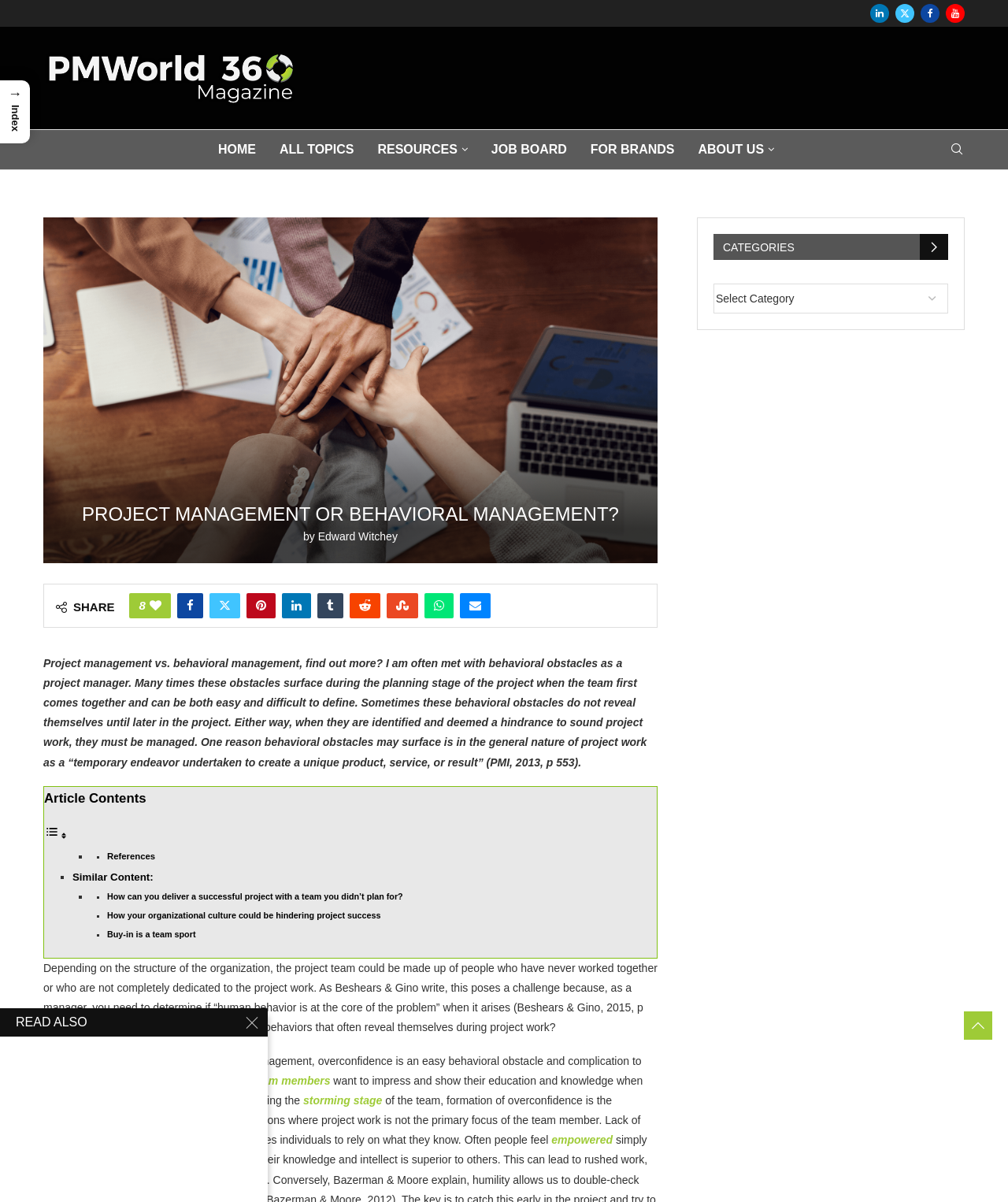Using floating point numbers between 0 and 1, provide the bounding box coordinates in the format (top-left x, top-left y, bottom-right x, bottom-right y). Locate the UI element described here: alt="PMWorld 360 Magazine"

[0.043, 0.042, 0.293, 0.052]